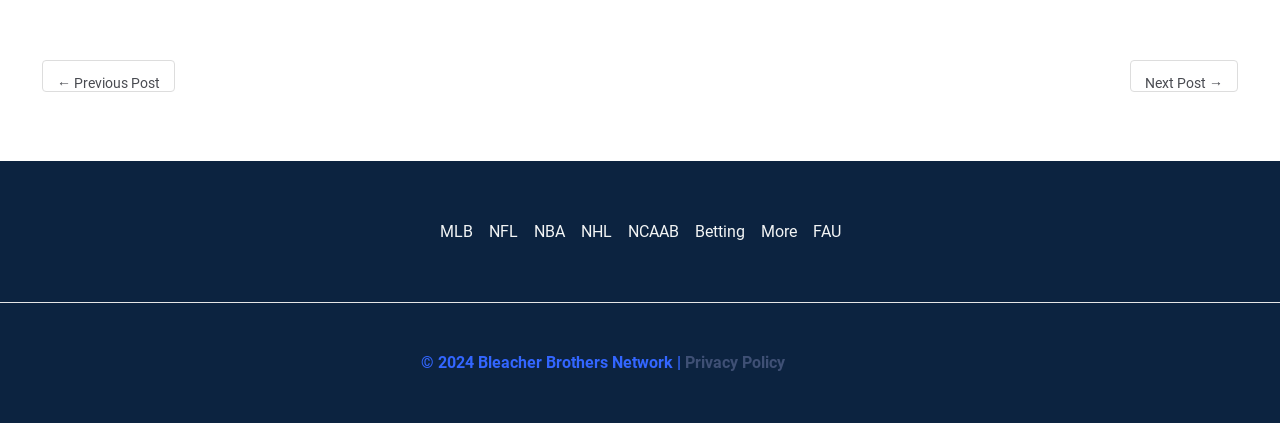Respond to the question below with a single word or phrase:
What is the previous post link?

← Previous Post